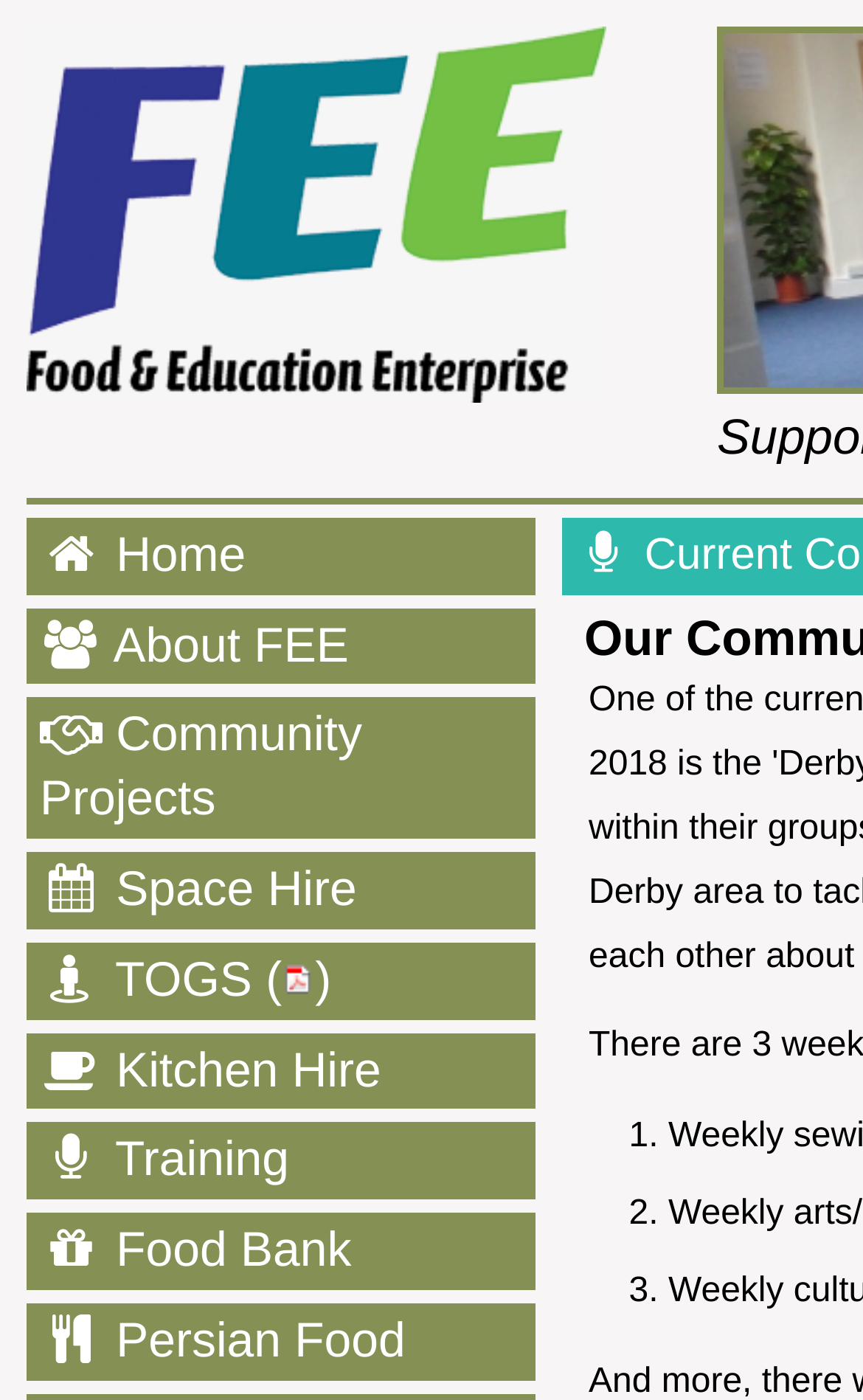How many list markers are under the 'Persian Food' link?
Based on the image, provide your answer in one word or phrase.

3